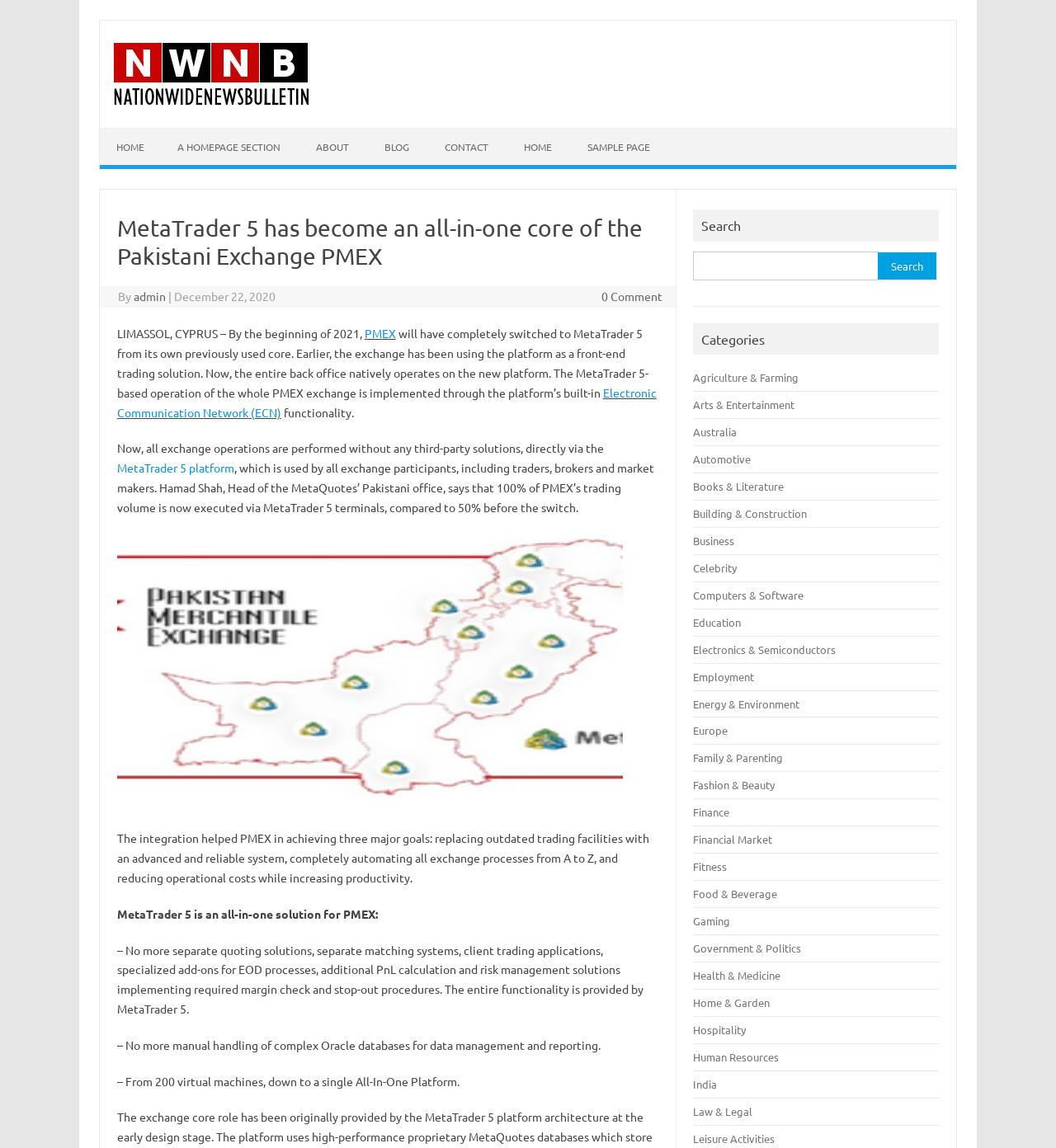Please determine the bounding box coordinates of the area that needs to be clicked to complete this task: 'Click on the 'HOME' link'. The coordinates must be four float numbers between 0 and 1, formatted as [left, top, right, bottom].

[0.095, 0.112, 0.152, 0.144]